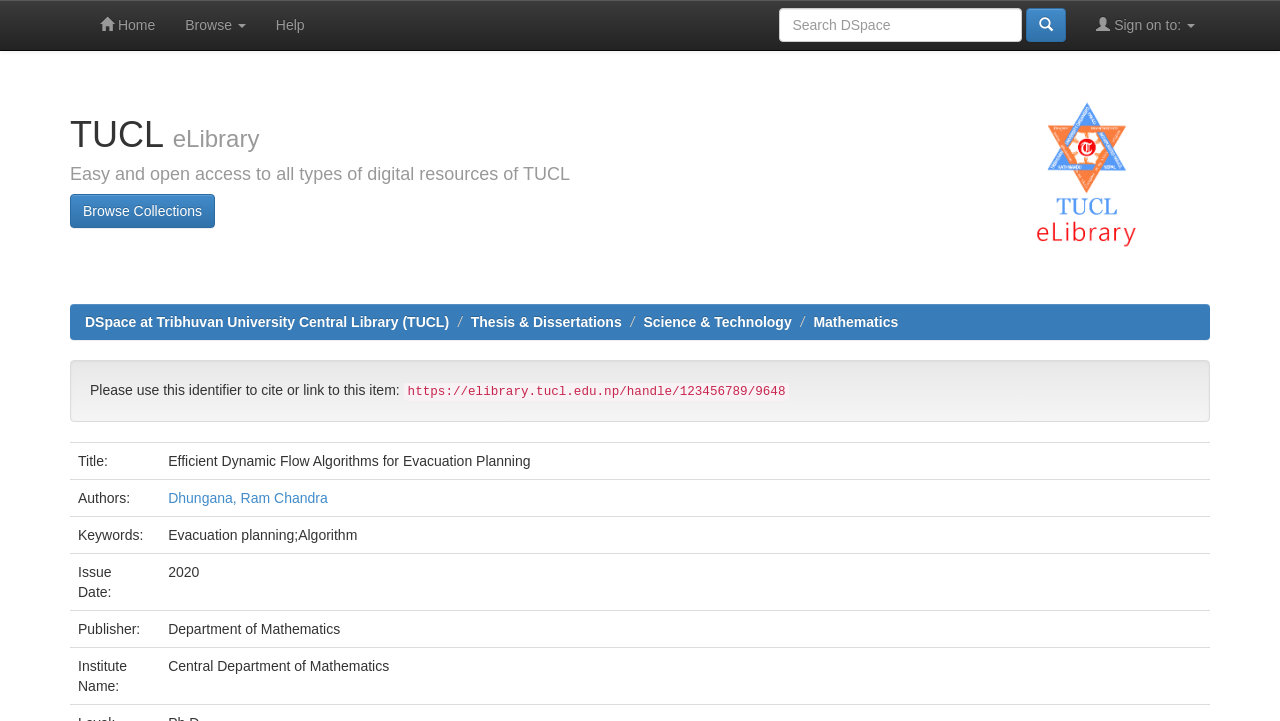Analyze the image and deliver a detailed answer to the question: What is the name of the department that published the item?

I found the answer by looking at the gridcell with the label 'Publisher:' and its corresponding value, which is 'Department of Mathematics'.